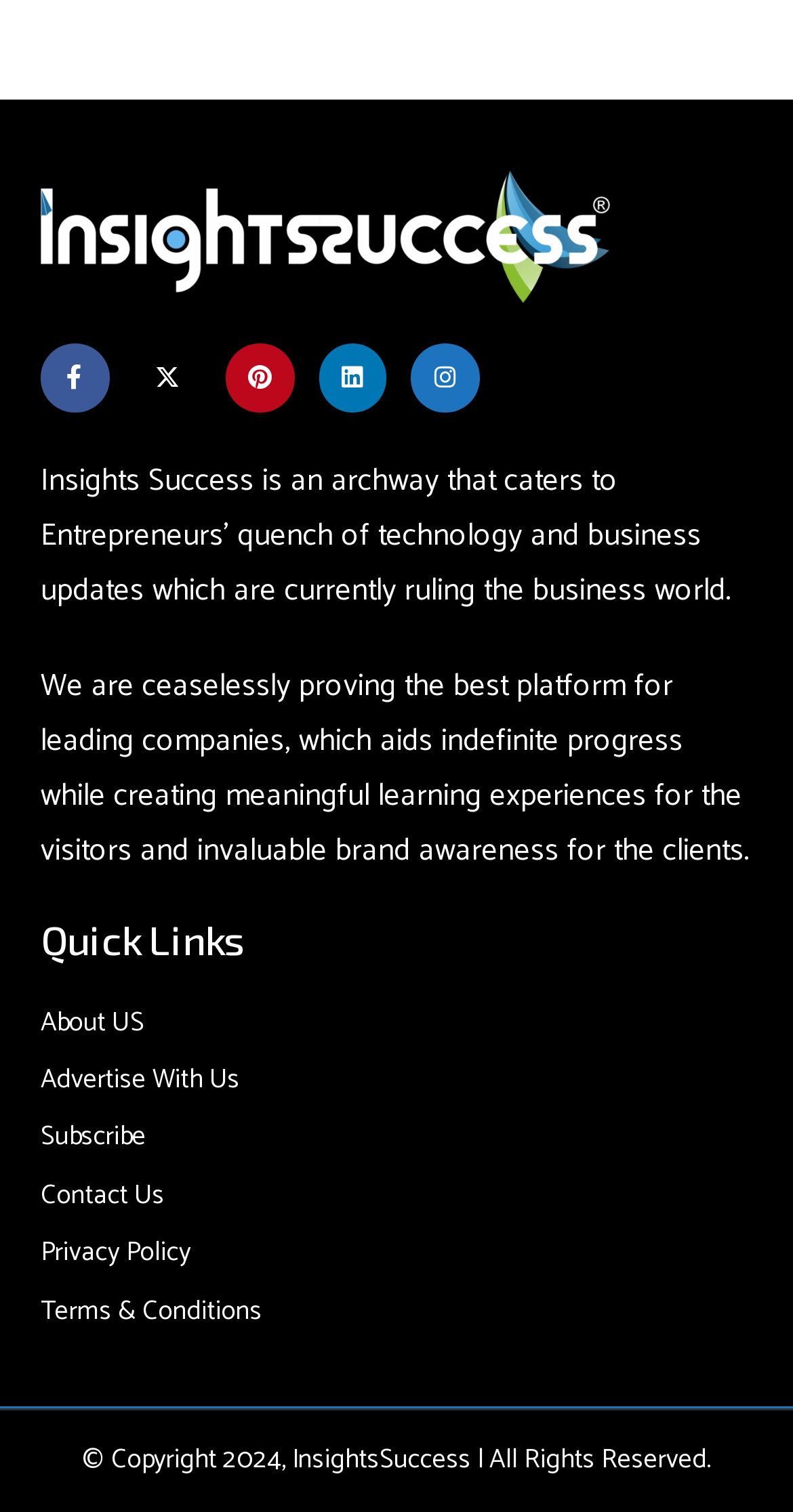How many social media links are available?
Based on the content of the image, thoroughly explain and answer the question.

I counted the number of social media links available on the webpage, which are Facebook, Twitter, Pinterest, Linkedin, and Instagram, and found that there are 5 links in total.